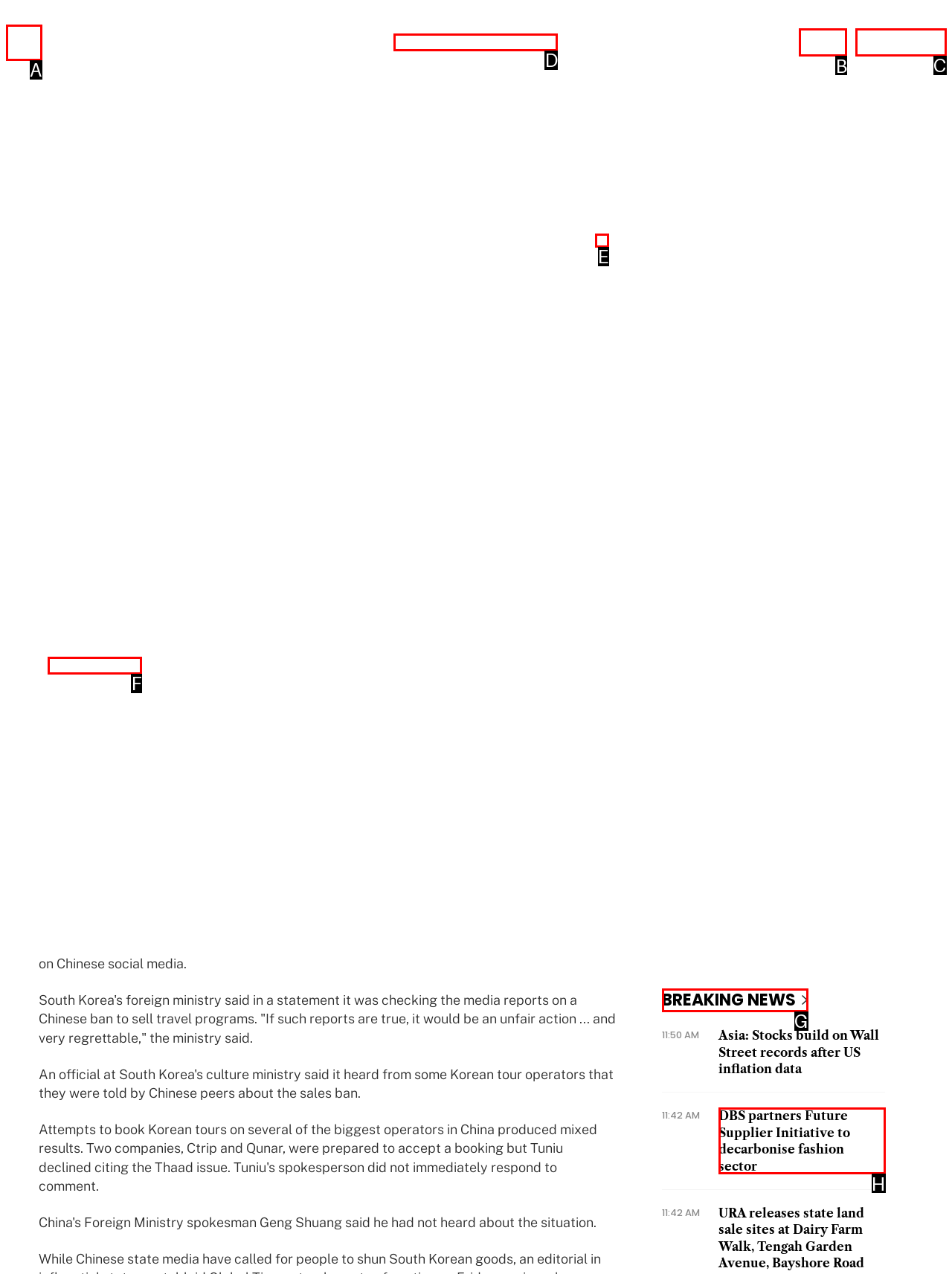Identify the correct UI element to click to achieve the task: Read article about South Korea.
Answer with the letter of the appropriate option from the choices given.

F